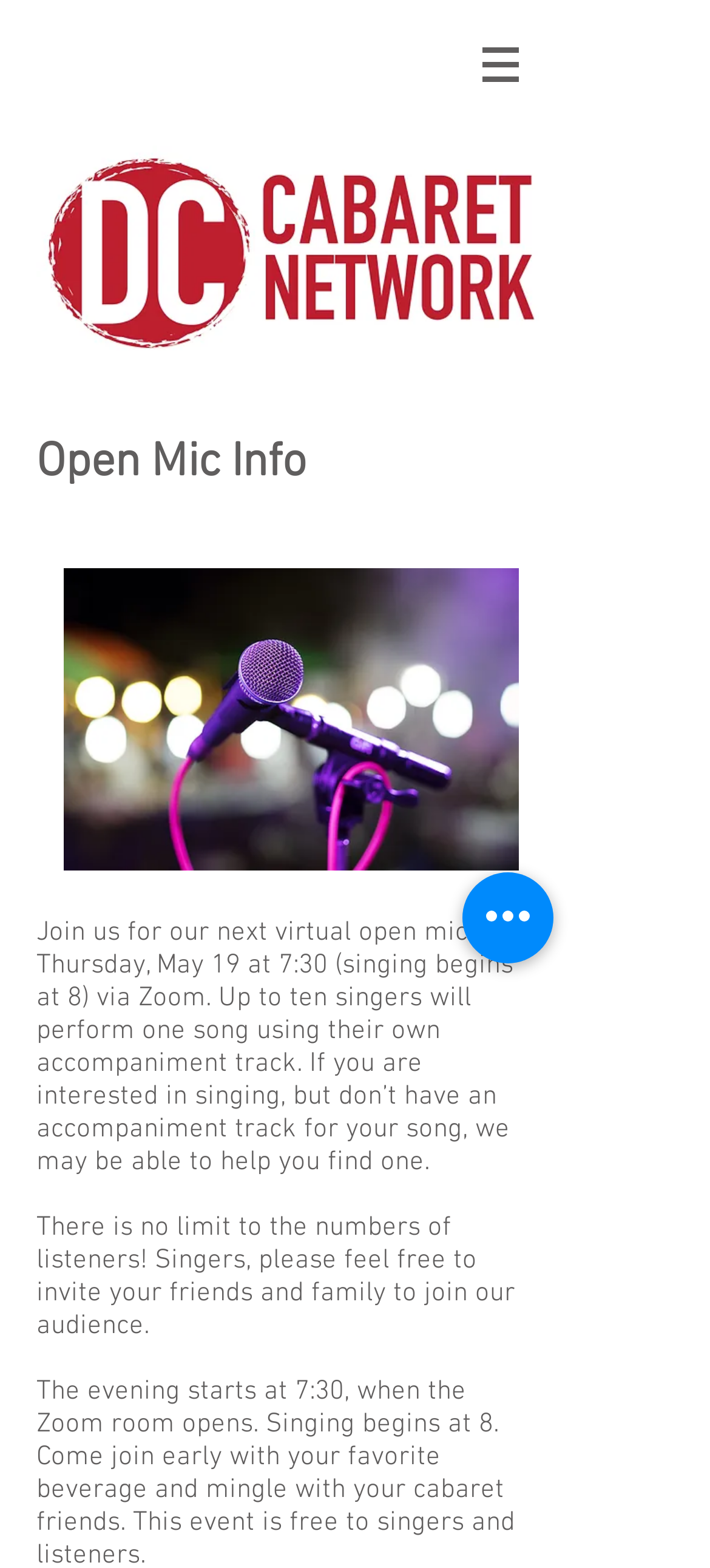Explain the webpage in detail.

The webpage is about the Virtual Open Mic event organized by the DC Cabaret Network. At the top, there is a navigation section labeled "Site" with a button that has a popup menu. This section is positioned near the top right corner of the page. Within this section, there is a small image.

Below the navigation section, there is a heading that reads "Open Mic Info" located near the top left corner of the page. Next to this heading, there is a larger image of a microphone, which is positioned more towards the center of the page.

The main content of the page is a paragraph of text that provides details about the virtual open mic event, including the date, time, and format. This text is located below the heading and image, and spans across most of the page. The text explains that up to ten singers will perform, and that there is no limit to the number of listeners.

Further down the page, there is an additional paragraph of text that encourages singers to invite their friends and family to join the audience. This text is positioned below the main content, and is also located near the center of the page.

At the bottom right corner of the page, there is a button labeled "Quick actions".